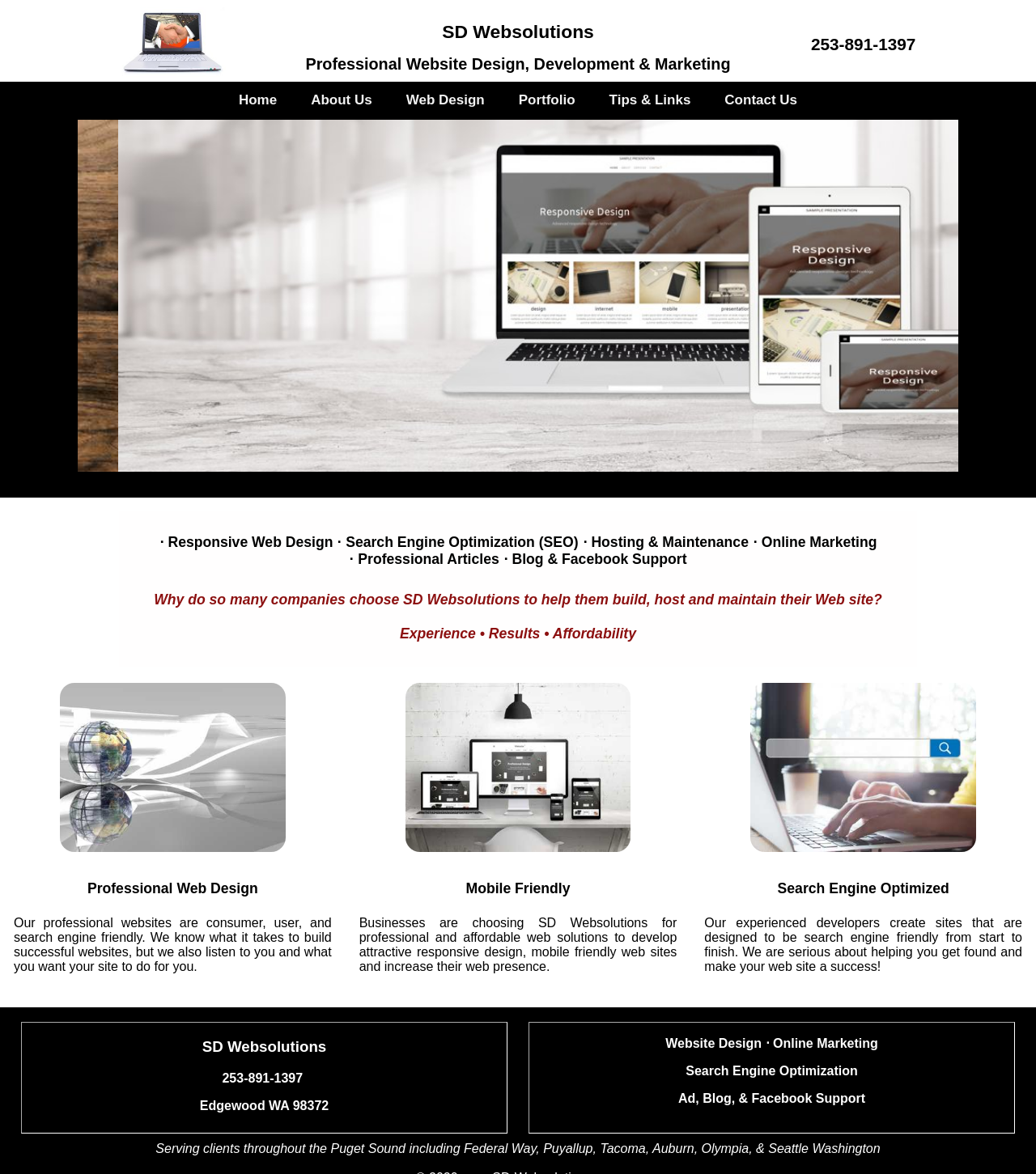Locate and provide the bounding box coordinates for the HTML element that matches this description: "253-891-1397".

[0.783, 0.03, 0.884, 0.045]